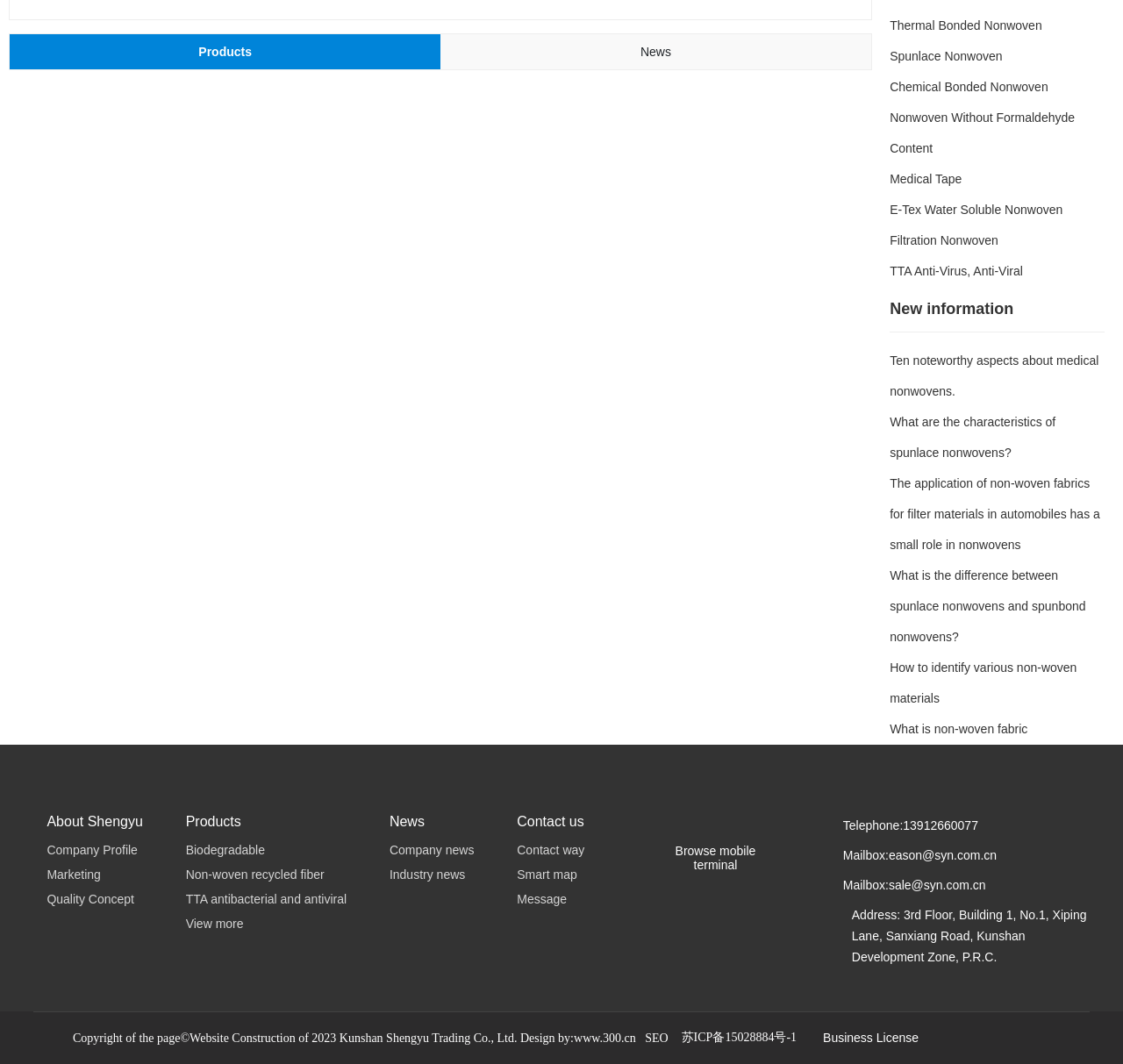Find the coordinates for the bounding box of the element with this description: "Company news".

[0.347, 0.787, 0.437, 0.81]